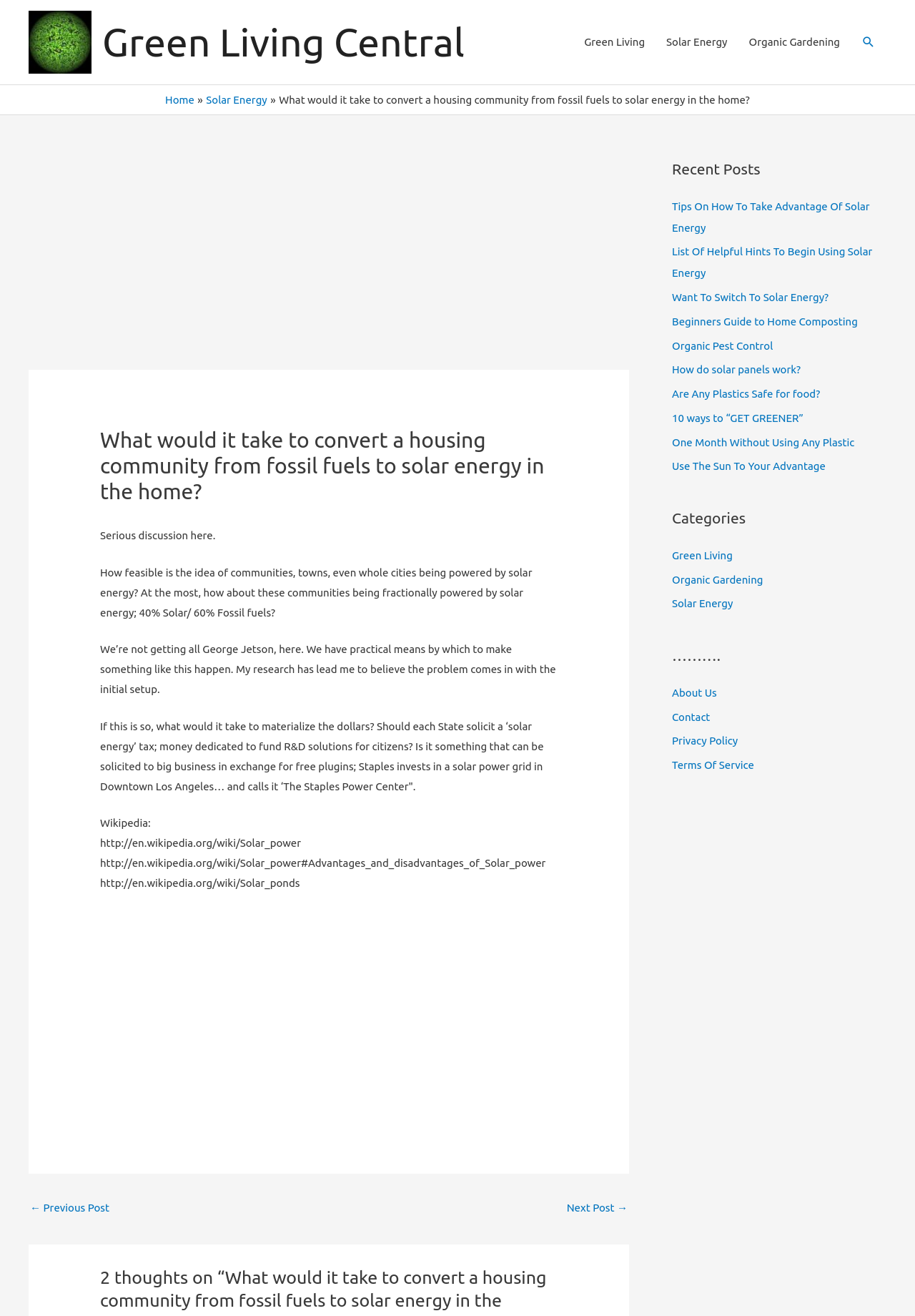Answer the following query with a single word or phrase:
How many recent posts are listed?

10